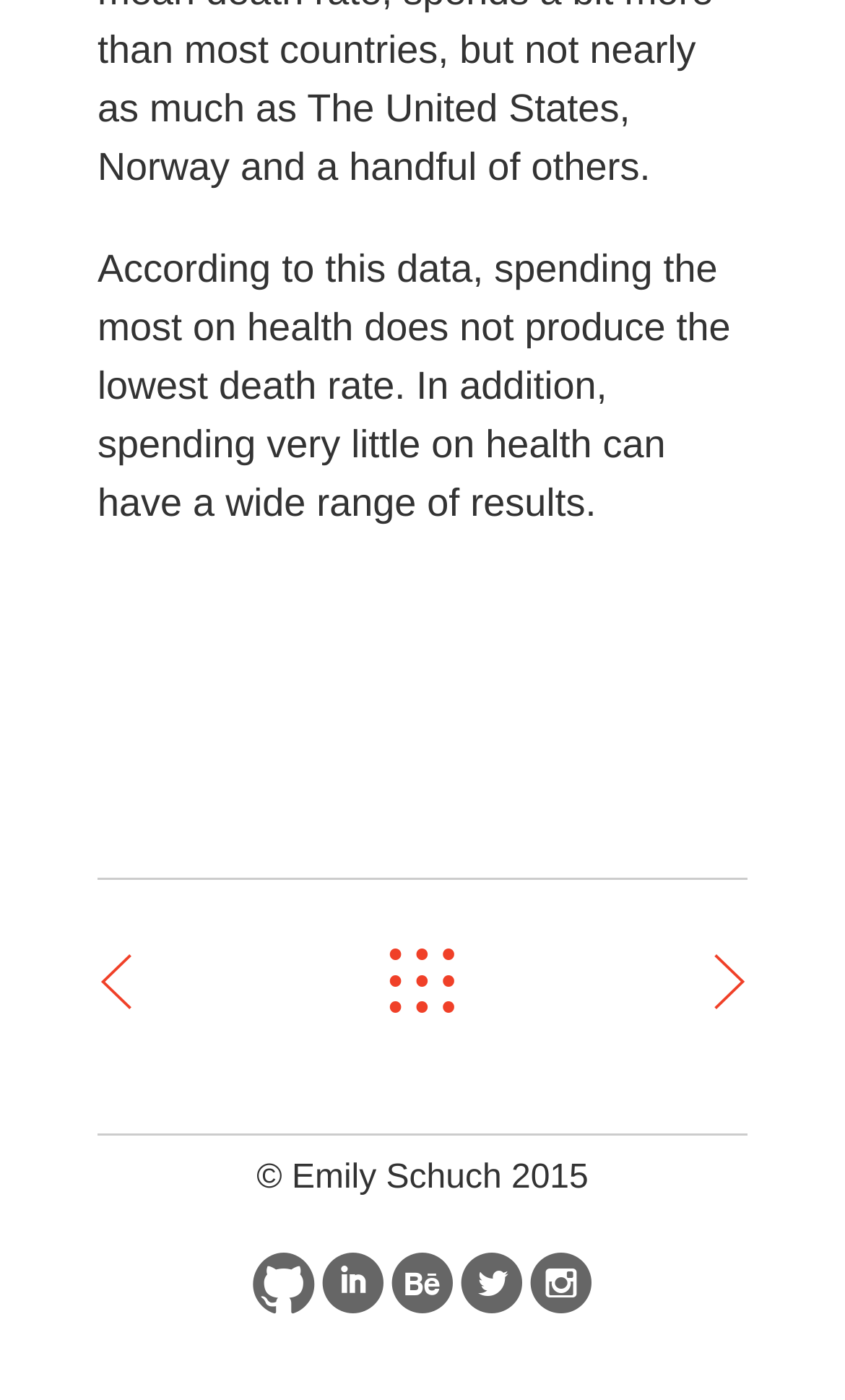Identify the bounding box coordinates for the region of the element that should be clicked to carry out the instruction: "Click the percentage link". The bounding box coordinates should be four float numbers between 0 and 1, i.e., [left, top, right, bottom].

[0.45, 0.687, 0.55, 0.738]